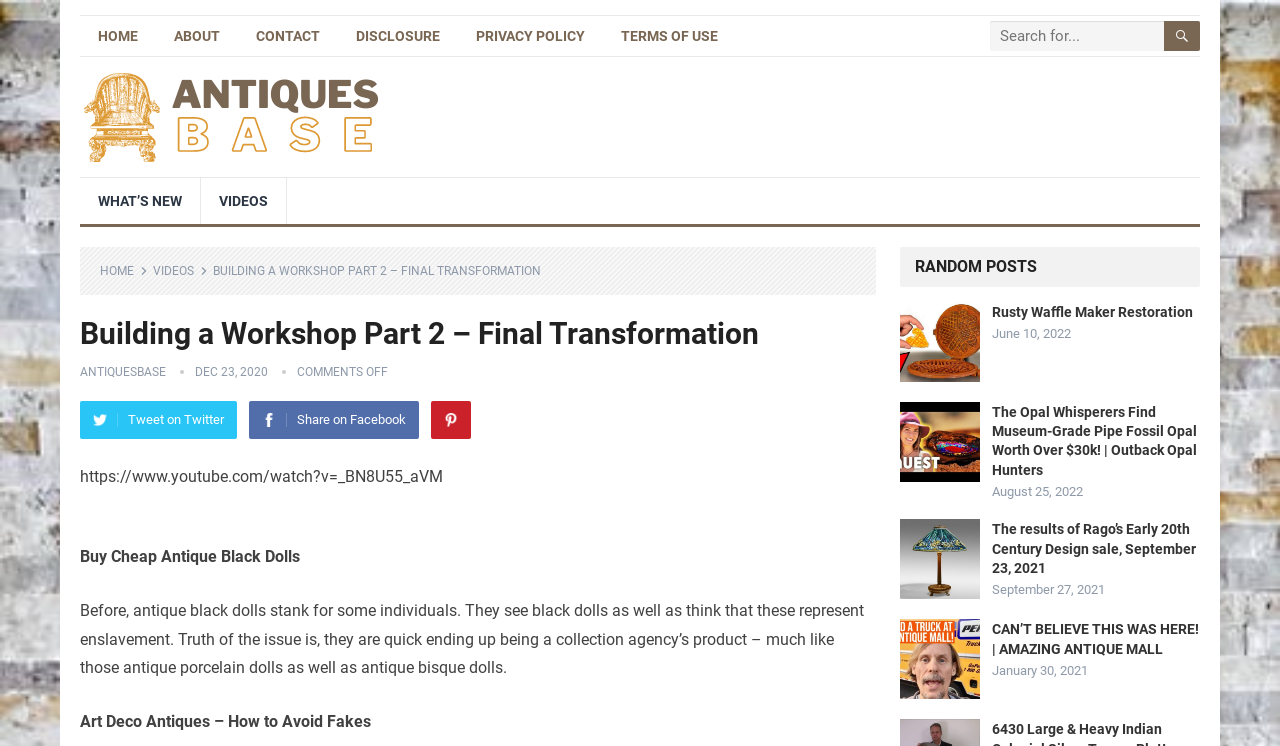Find the bounding box coordinates of the clickable area that will achieve the following instruction: "Search for something".

[0.773, 0.028, 0.938, 0.068]